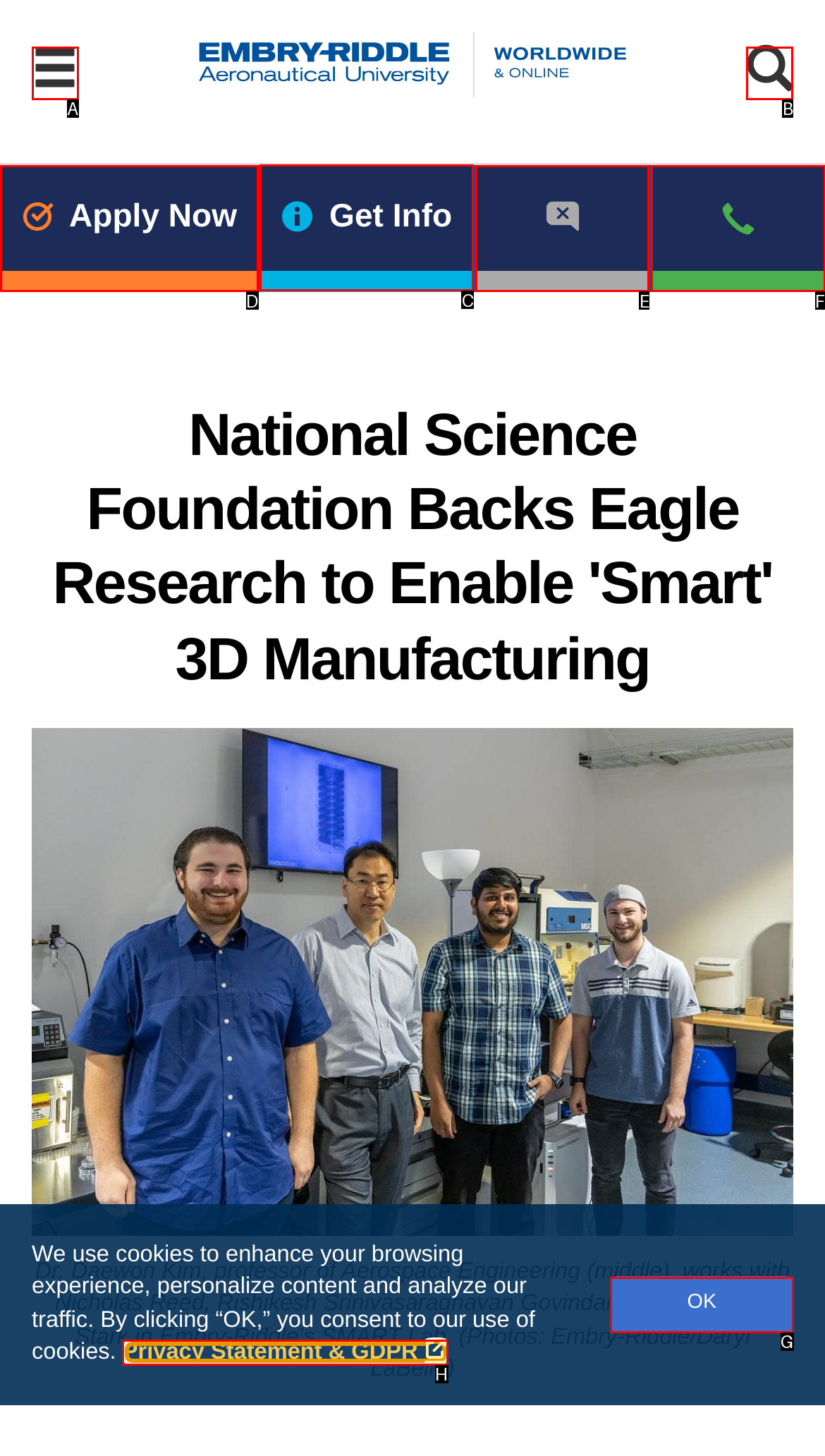Given the instruction: Get more information, which HTML element should you click on?
Answer with the letter that corresponds to the correct option from the choices available.

C